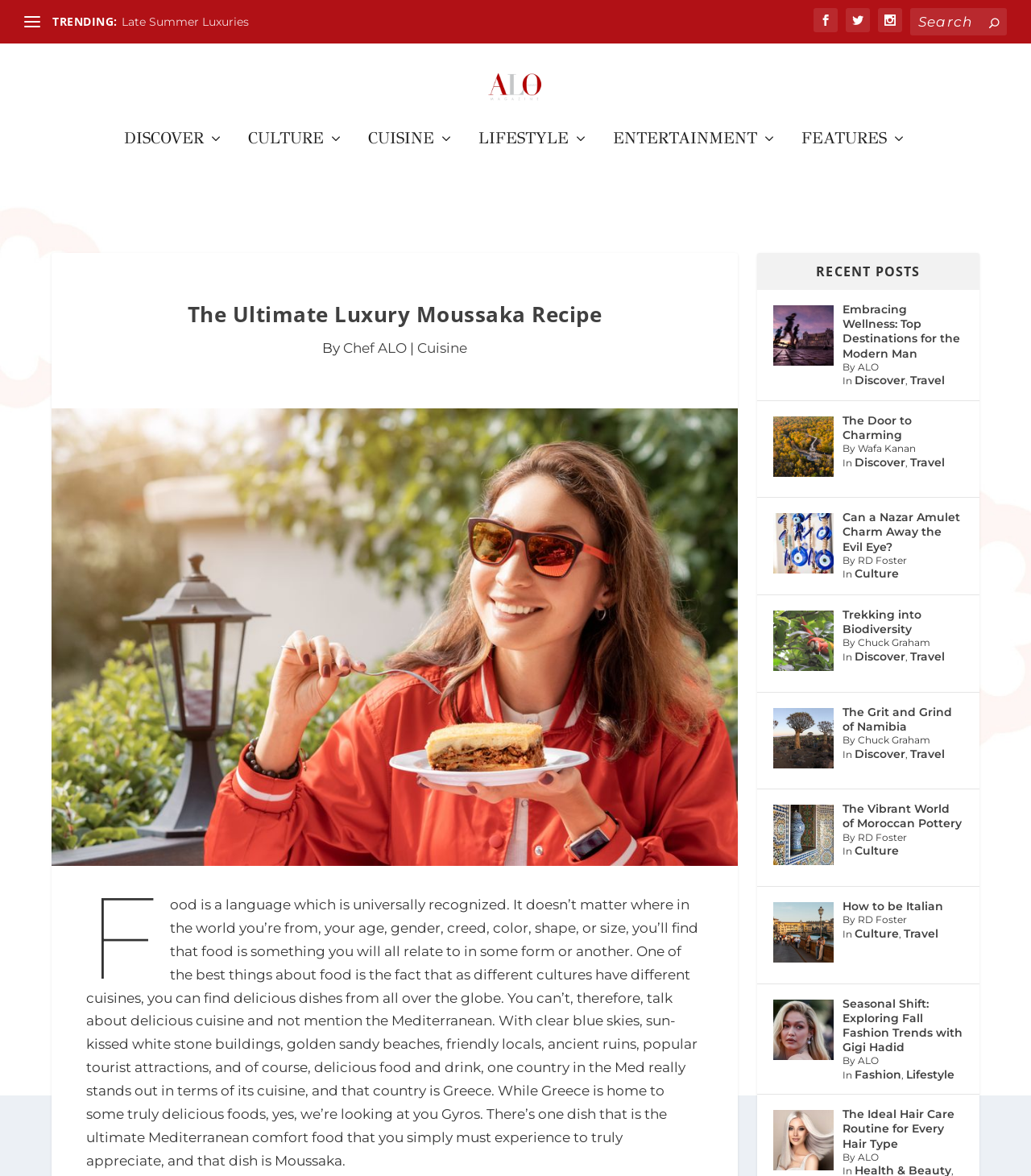Respond to the following query with just one word or a short phrase: 
What is the topic of the image located at [0.75, 0.327, 0.809, 0.378]?

The Door to Charming